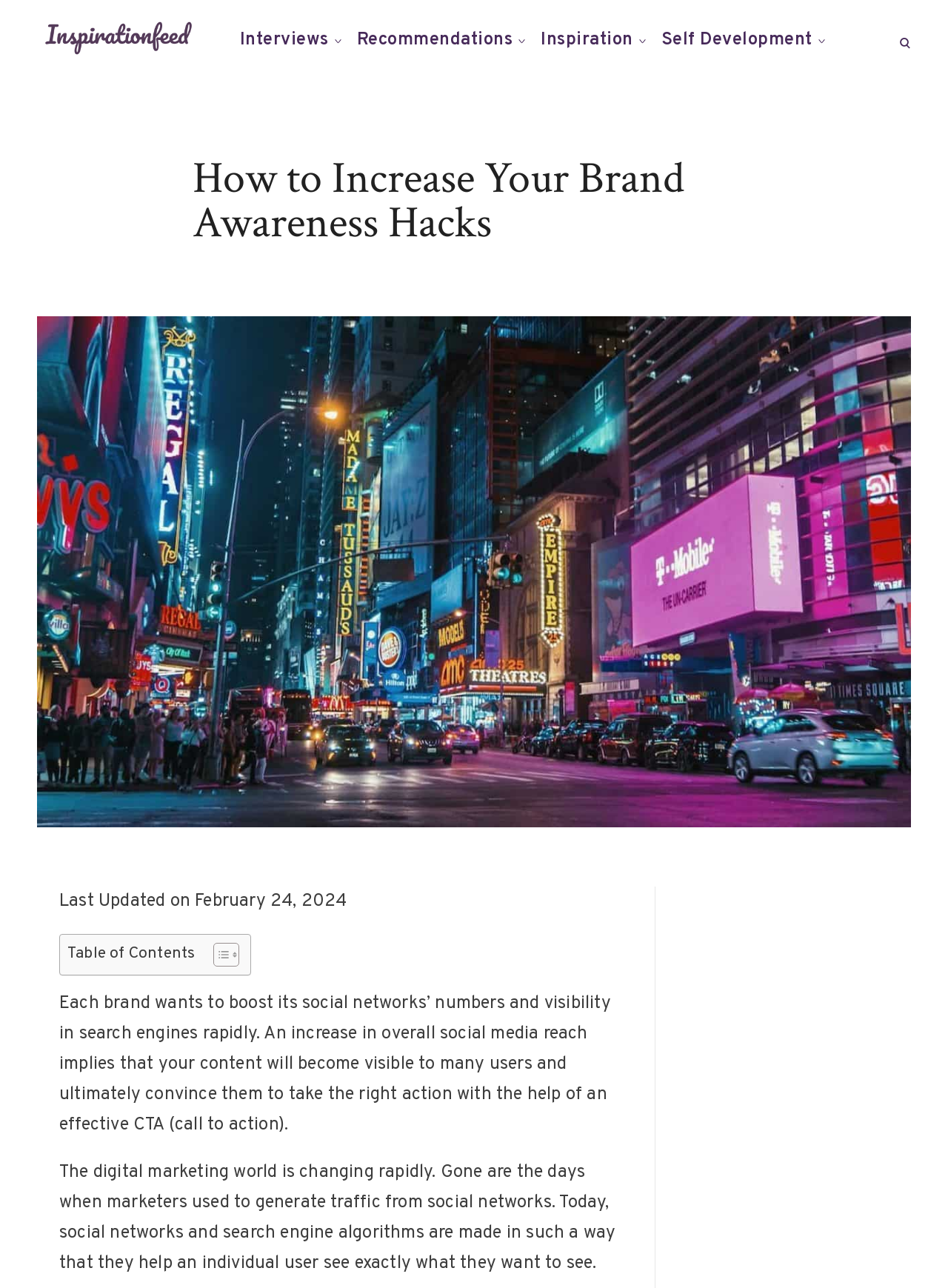Please specify the bounding box coordinates for the clickable region that will help you carry out the instruction: "search for something".

[0.948, 0.024, 0.961, 0.043]